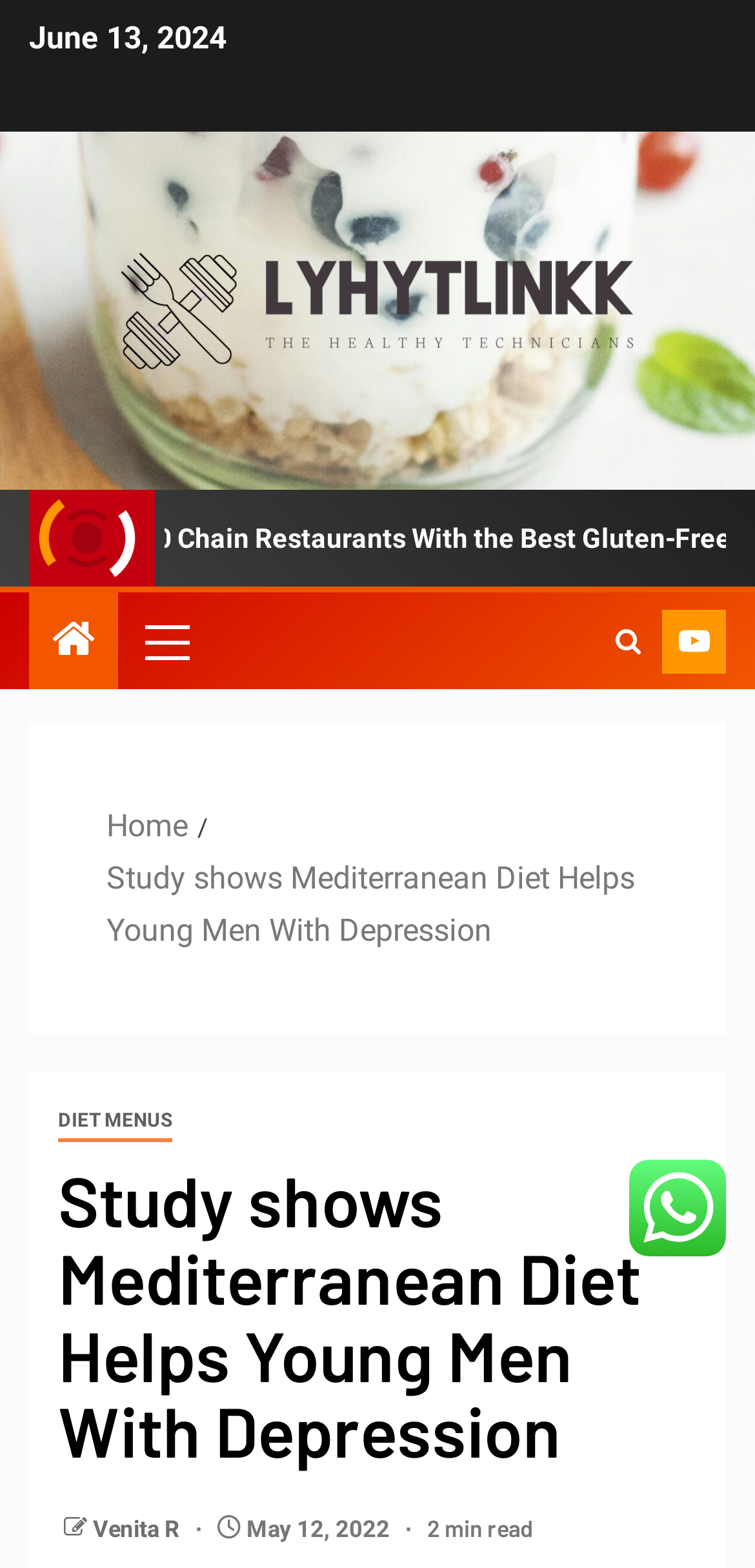Provide the bounding box coordinates for the UI element described in this sentence: "alt="Lyhytlinkk"". The coordinates should be four float values between 0 and 1, i.e., [left, top, right, bottom].

[0.038, 0.185, 0.962, 0.208]